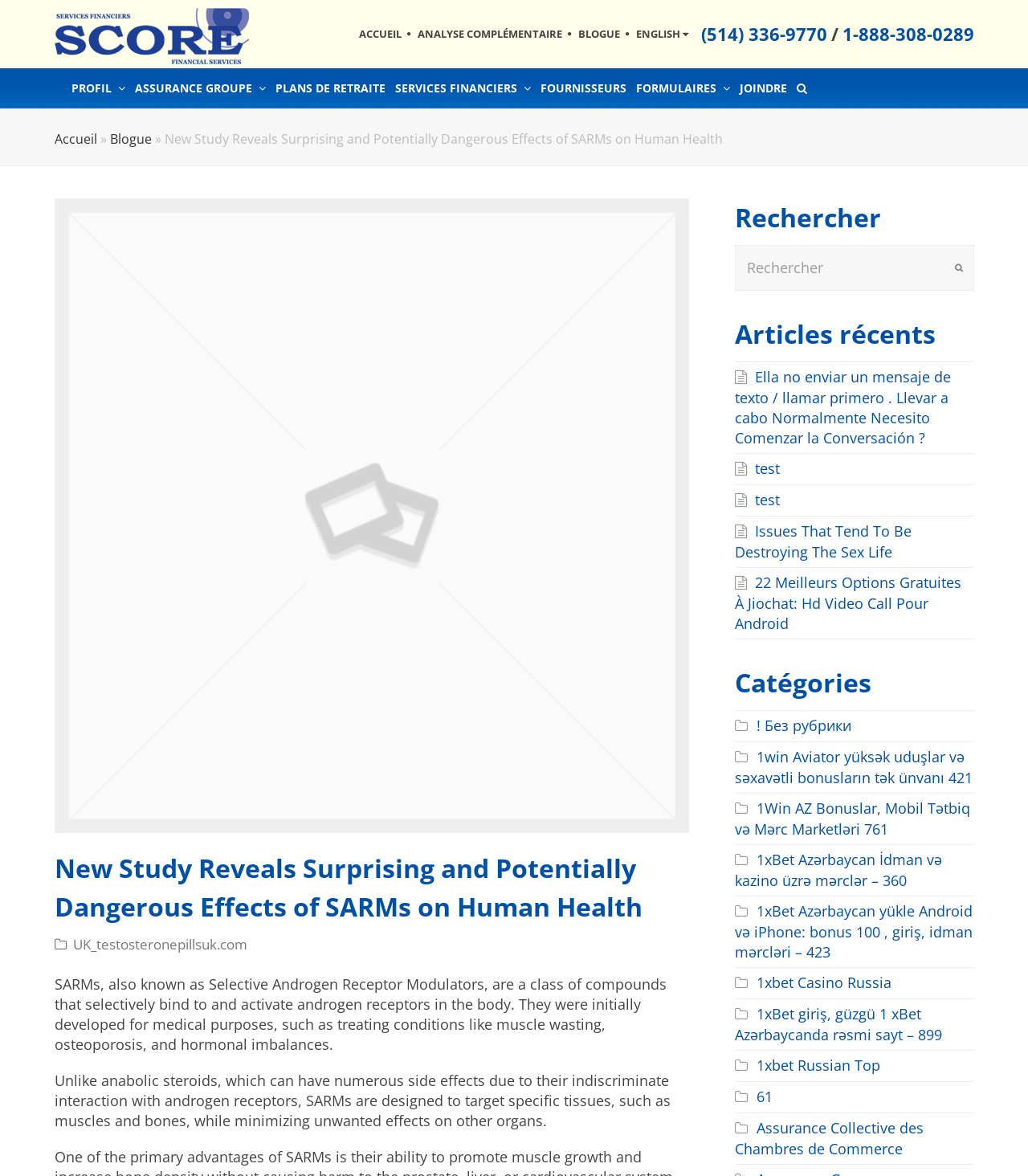What is the website's main topic?
Please give a well-detailed answer to the question.

Based on the webpage's content, it appears to be discussing SARMs, which is an acronym for Selective Androgen Receptor Modulators. The webpage provides information about what SARMs are, their effects on human health, and other related topics.